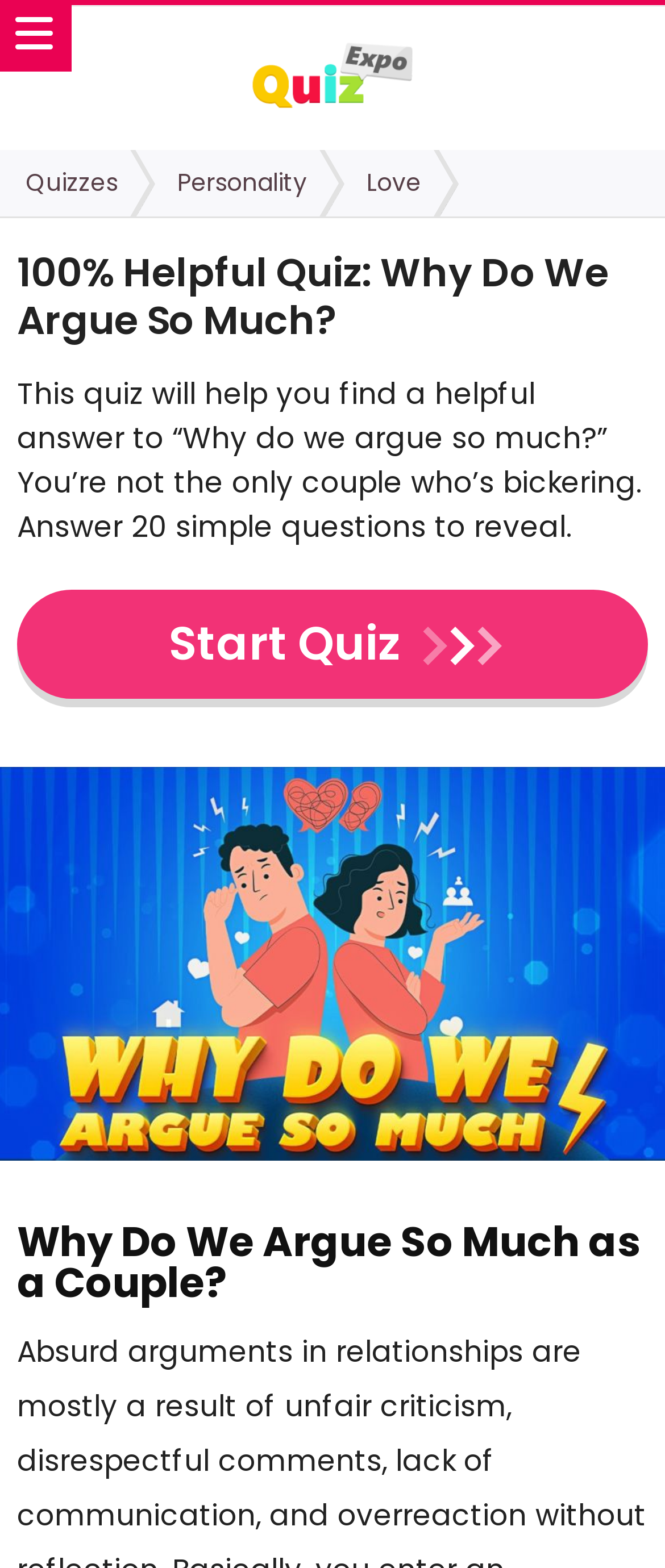Based on the image, please elaborate on the answer to the following question:
What is the name of the website section?

Based on the webpage navigation links, the quiz is located in the 'Love' section of the website, which suggests that the quiz is related to relationships and love.